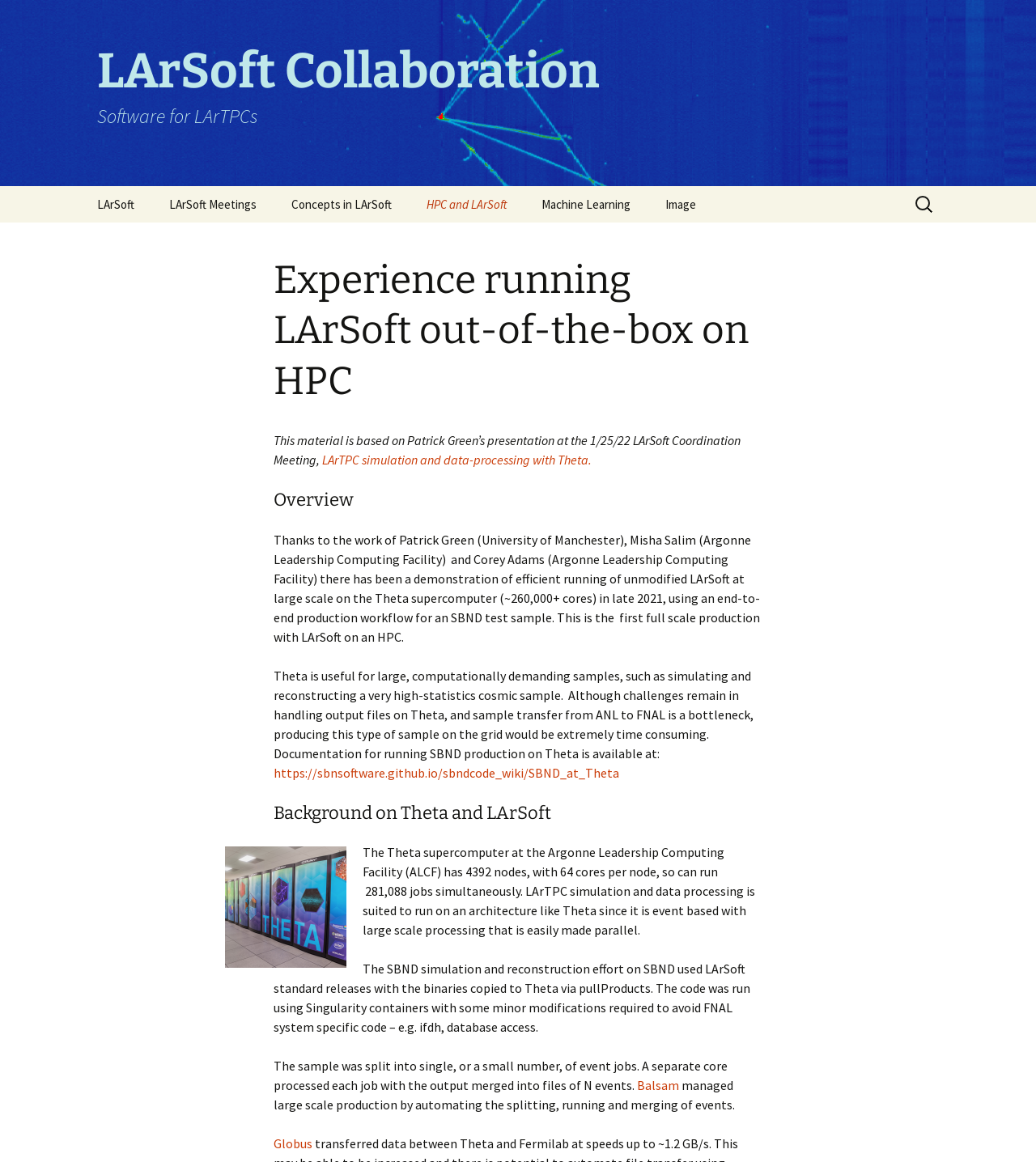Using the provided element description: "https://sbnsoftware.github.io/sbndcode_wiki/SBND_at_Theta", determine the bounding box coordinates of the corresponding UI element in the screenshot.

[0.264, 0.658, 0.6, 0.672]